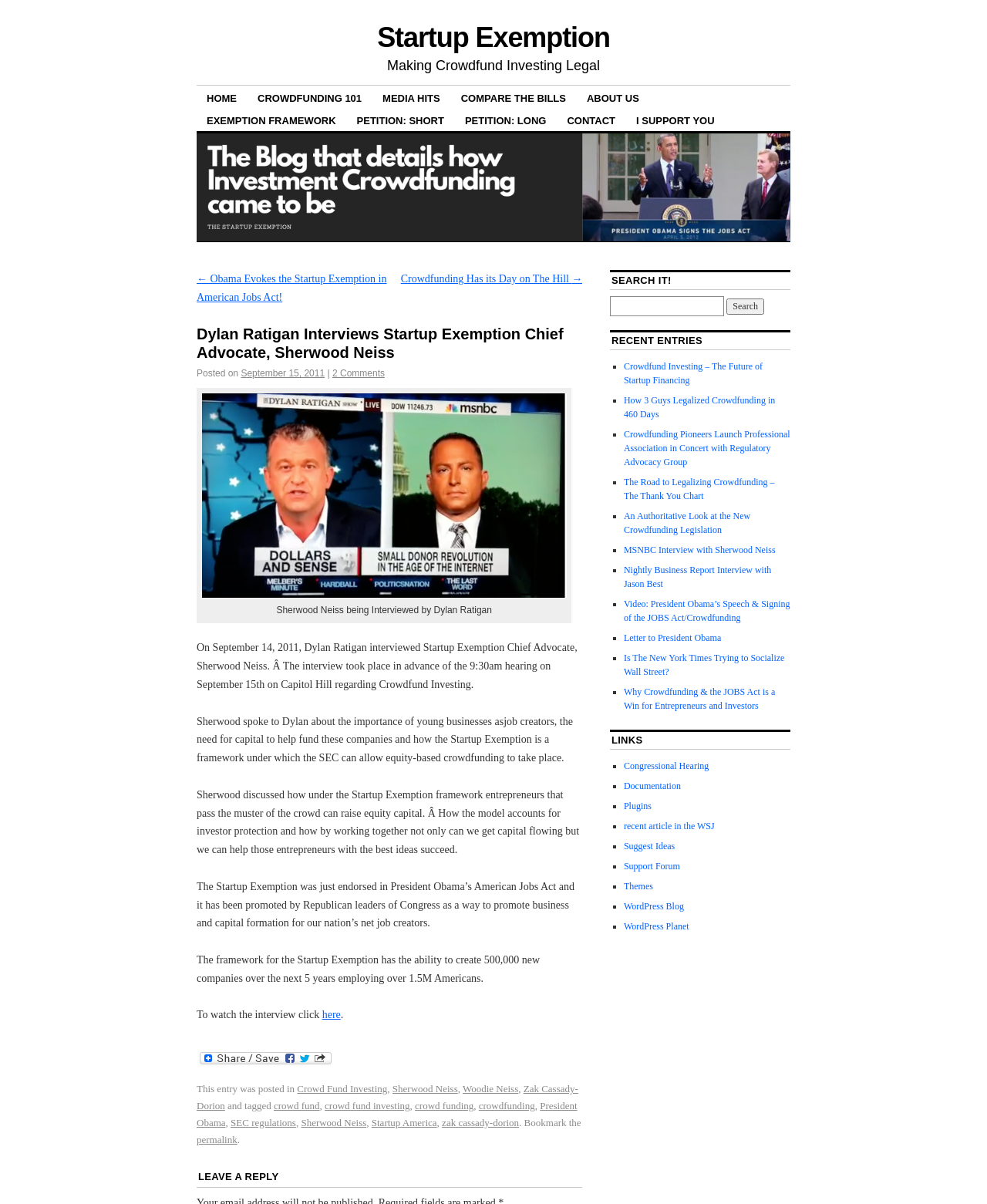From the element description: "parent_node: Search for: value="Search"", extract the bounding box coordinates of the UI element. The coordinates should be expressed as four float numbers between 0 and 1, in the order [left, top, right, bottom].

[0.736, 0.248, 0.774, 0.261]